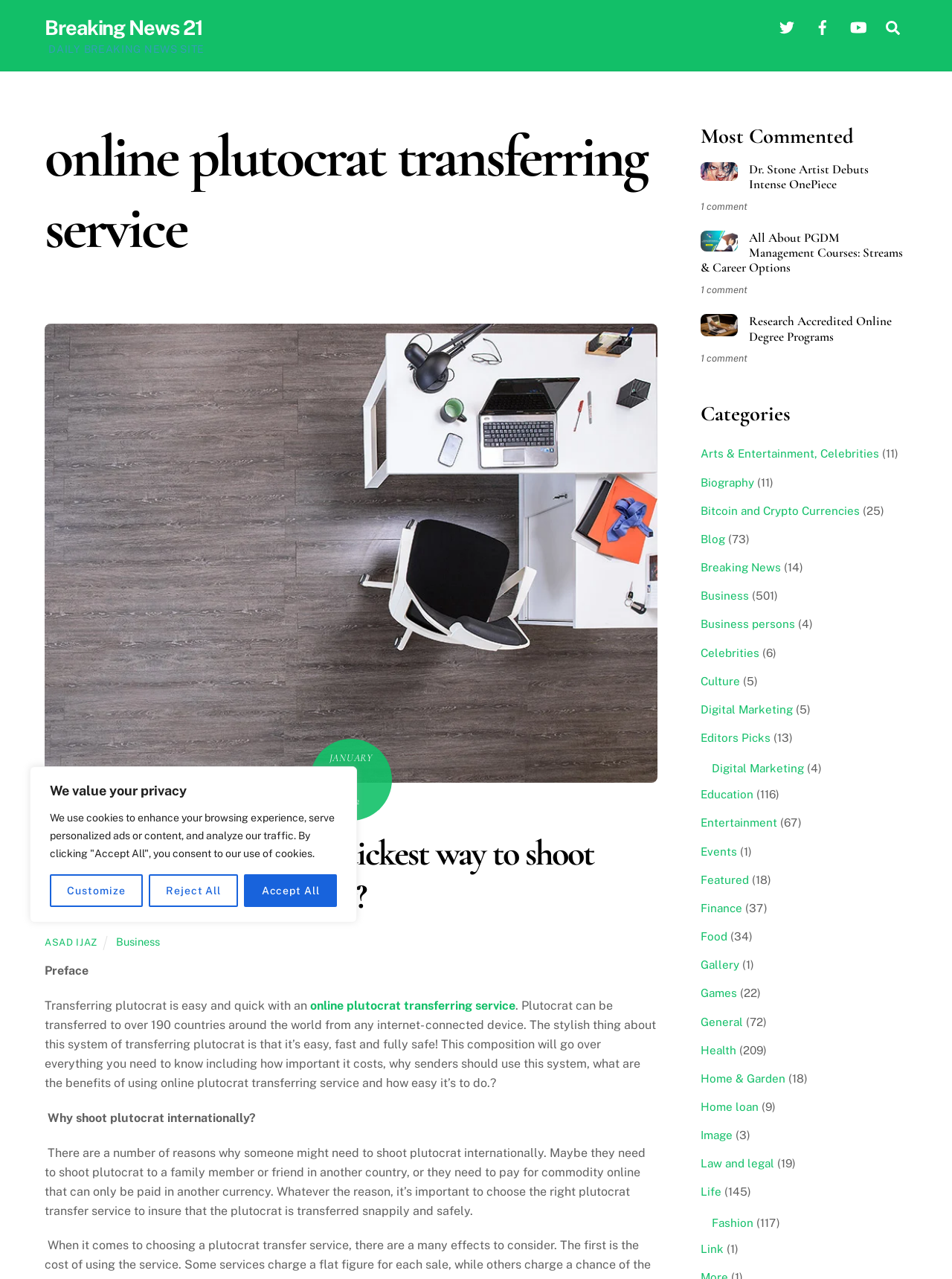Use one word or a short phrase to answer the question provided: 
What is the title of the article with the most comments?

Dr. Stone Artist Debuts Intense OnePiece